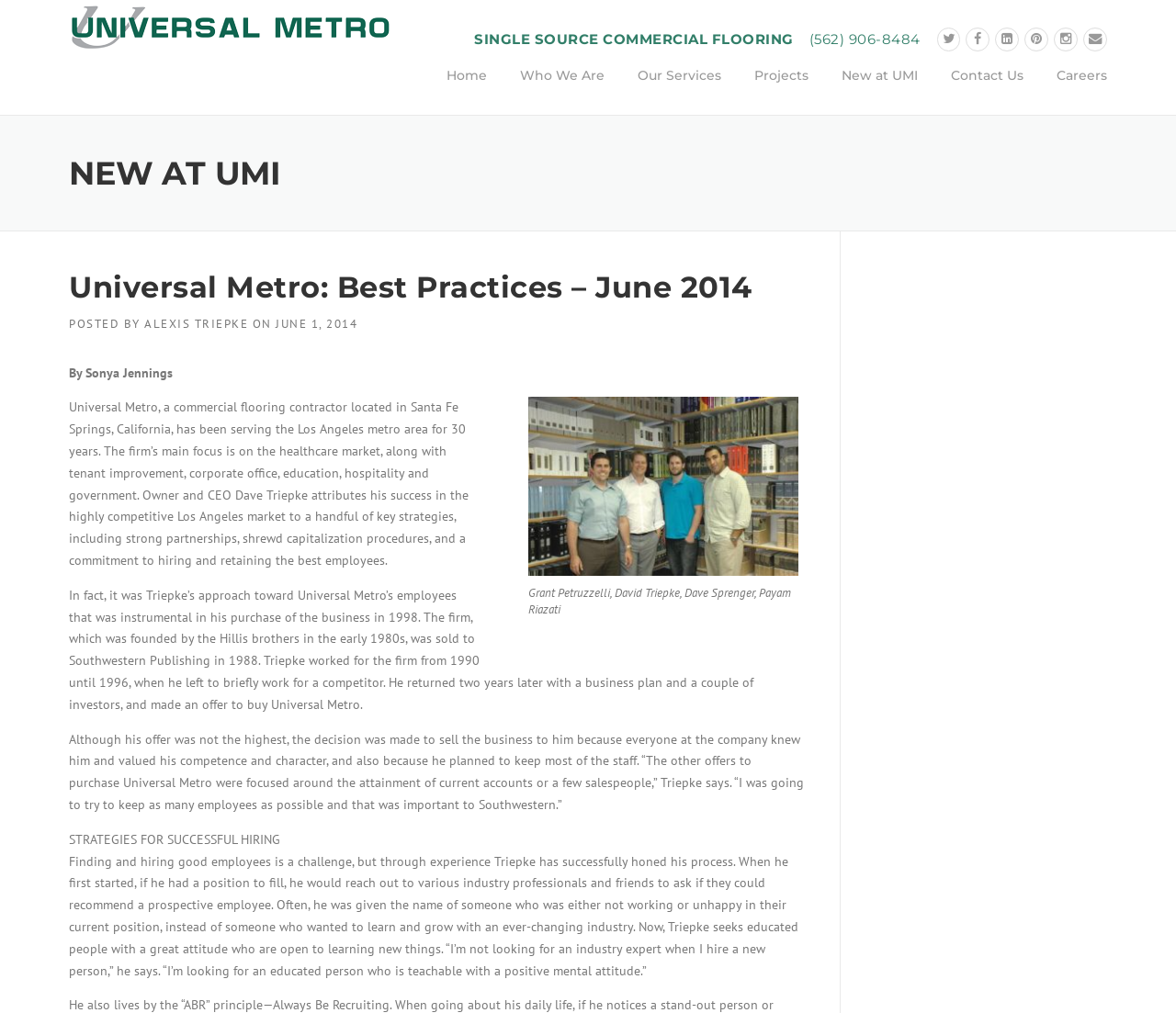Provide a thorough and detailed response to the question by examining the image: 
What is the strategy for successful hiring mentioned in the article?

I found the strategy for successful hiring by reading the static text element that describes Dave Triepke's approach to hiring, which involves finding educated people with a great attitude who are open to learning new things.